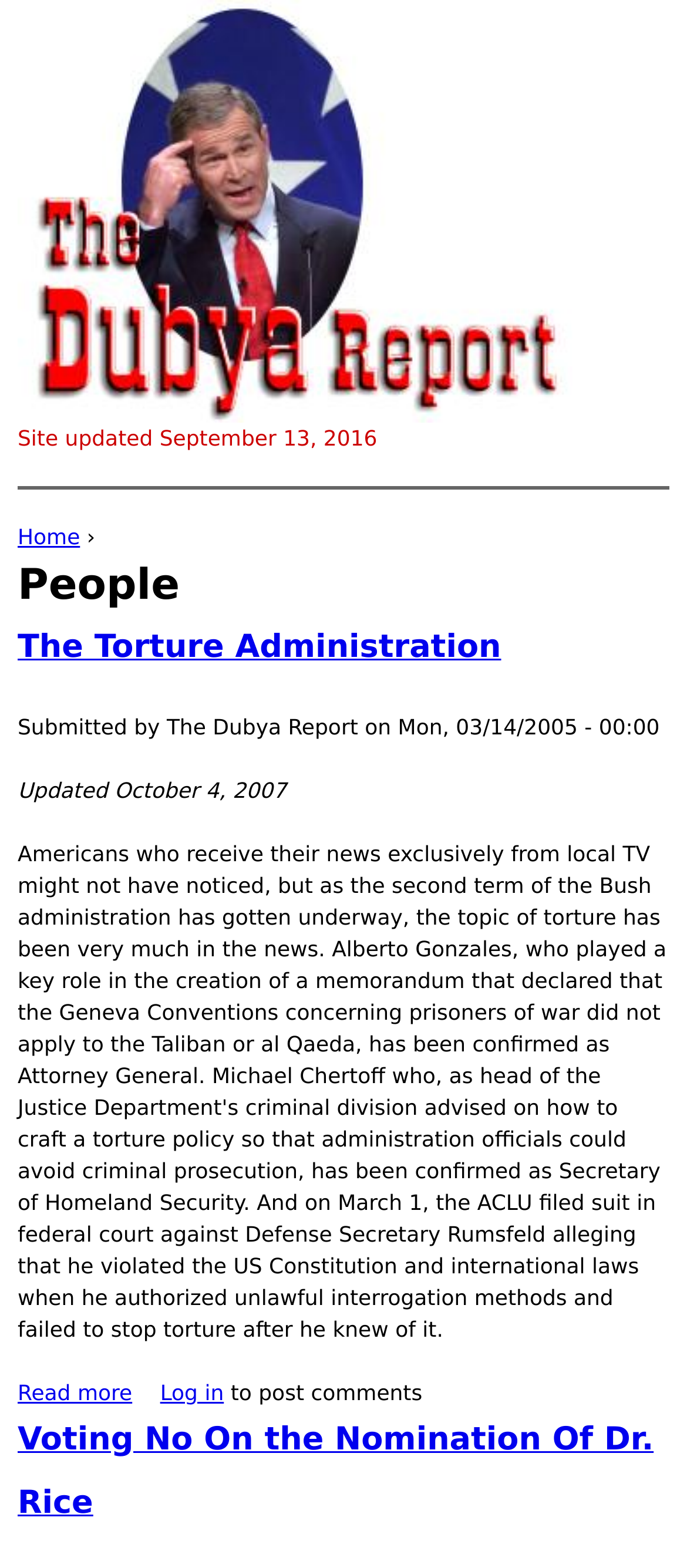What is the title of the second article?
Look at the image and respond with a one-word or short phrase answer.

Voting No On the Nomination Of Dr. Rice